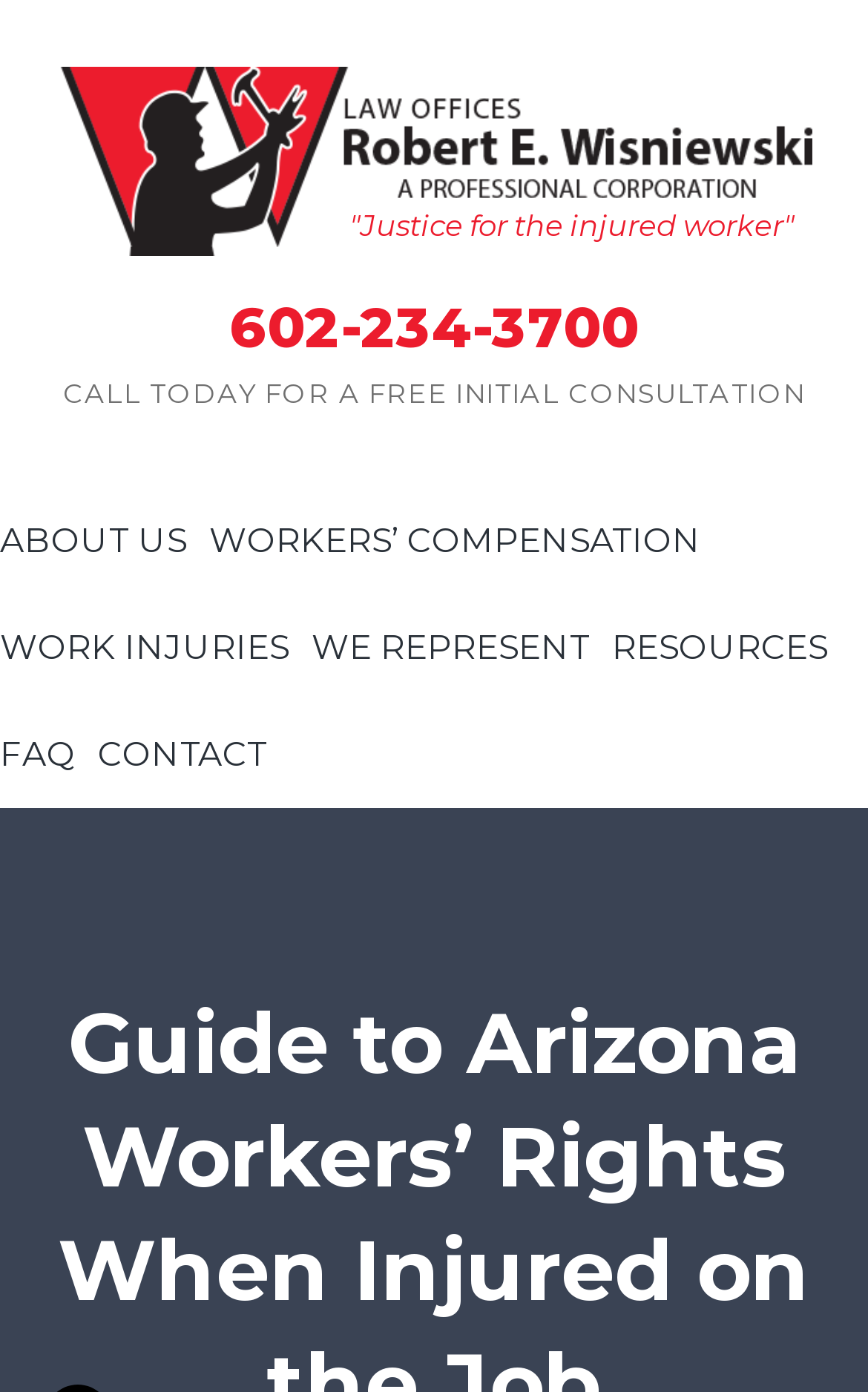Summarize the webpage in an elaborate manner.

The webpage is about understanding the rights of injured workers in Arizona and the responsibilities of employers. At the top-left corner, there are two links, "Skip to main content" and "Skip to footer", which allow users to navigate quickly to the main content or footer of the page. 

Below these links, there is a prominent banner with a link "Hurt on the Job? Call Bob in AZ" and an accompanying image. The banner spans almost the entire width of the page and is positioned near the top. 

To the right of the banner, there is a static text element with the phrase "Justice for the injured worker". Below this text, there is a phone number "602-234-3700" which is a clickable link, and a call-to-action text "CALL TODAY FOR A FREE INITIAL CONSULTATION".

On the left side of the page, there is a secondary navigation menu with several links, including "ABOUT US", "WORKERS’ COMPENSATION", "WORK INJURIES", "WE REPRESENT", "RESOURCES", "FAQ", and "CONTACT". These links are stacked vertically and take up a significant portion of the left side of the page.